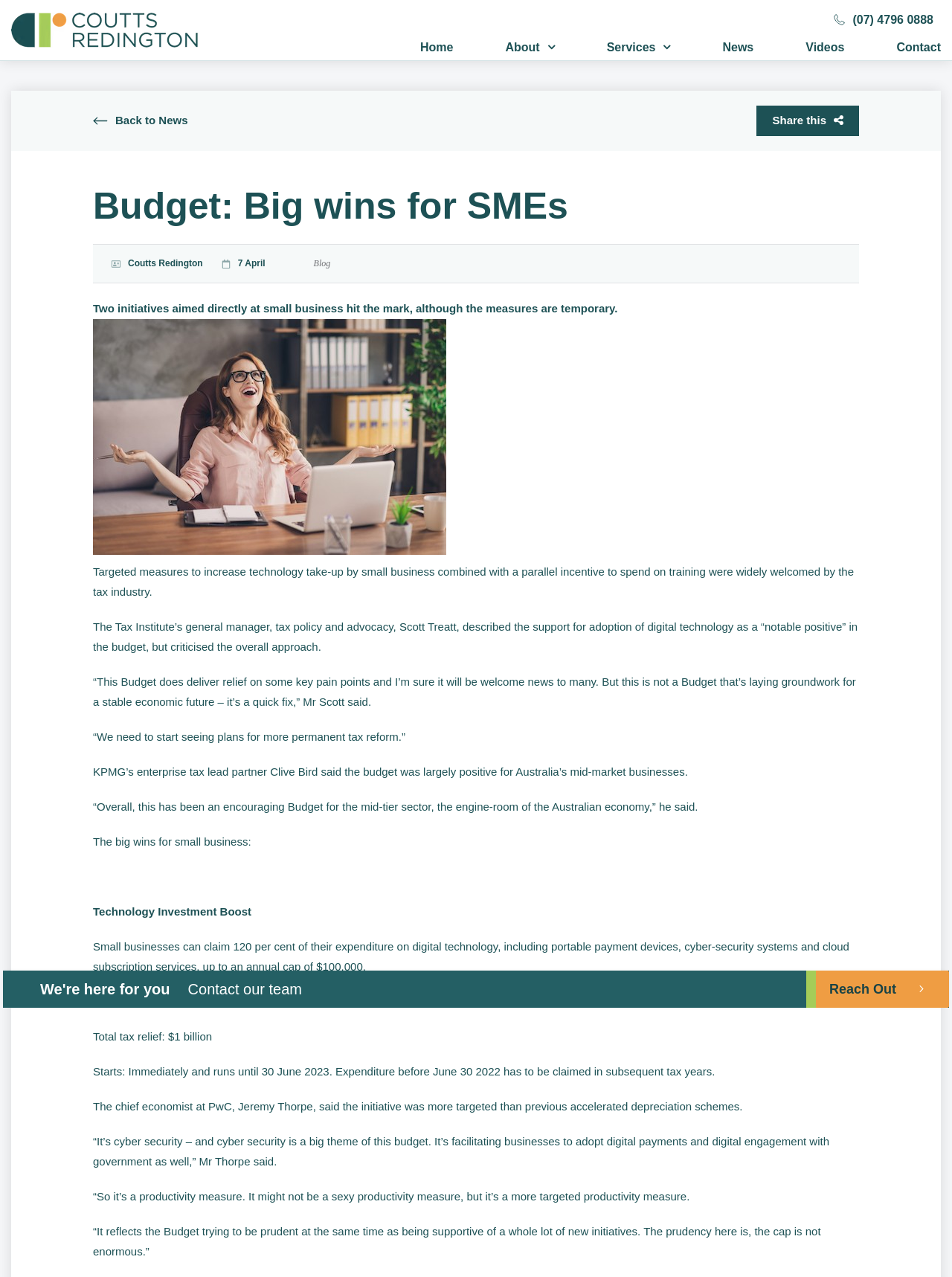Determine the bounding box coordinates for the area that should be clicked to carry out the following instruction: "Click on the 'Home' link".

[0.441, 0.032, 0.476, 0.042]